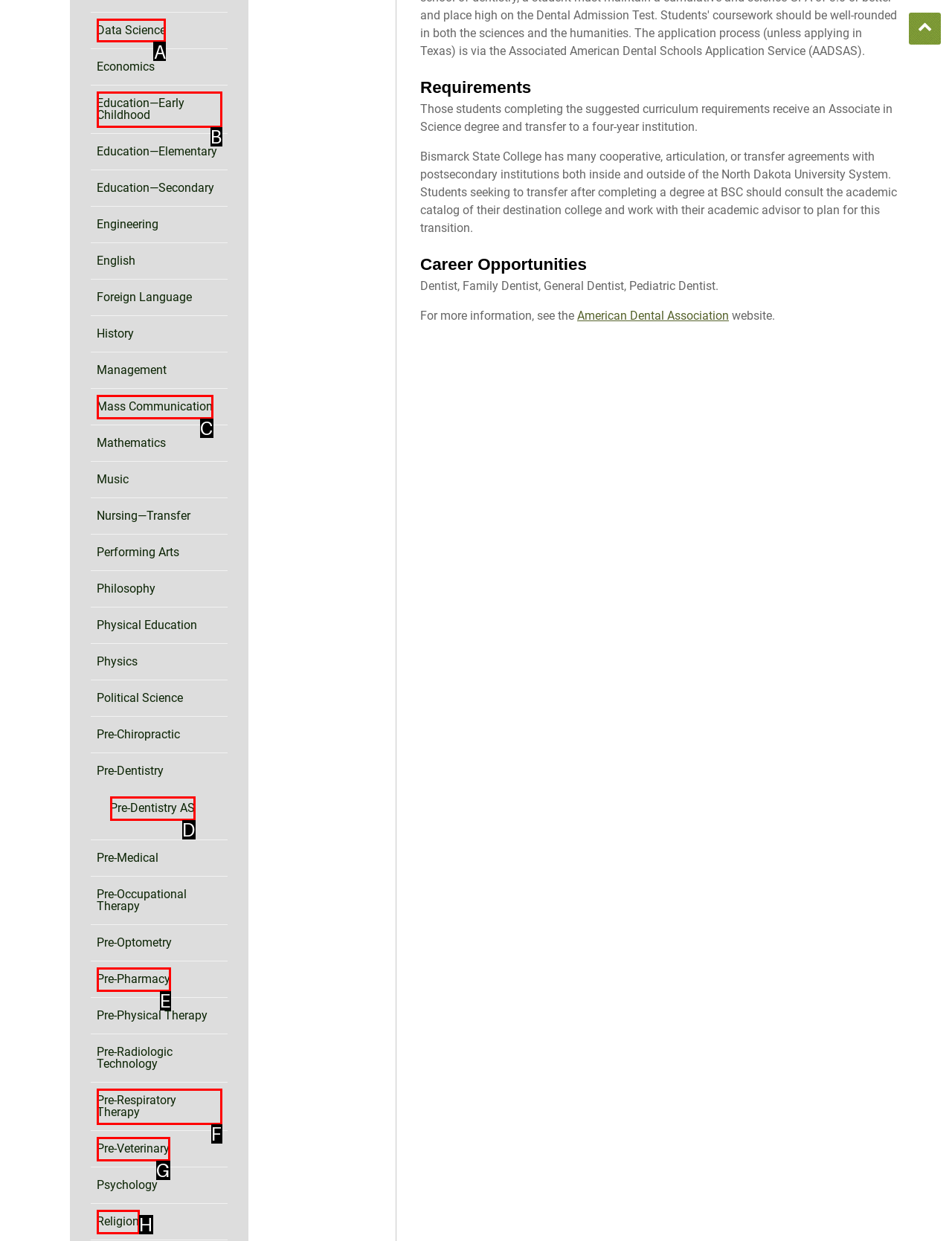Choose the HTML element you need to click to achieve the following task: Click on Data Science
Respond with the letter of the selected option from the given choices directly.

A